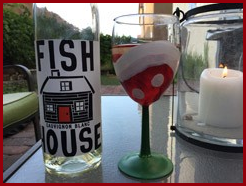What is the type of wine in the bottle?
Refer to the image and give a detailed answer to the question.

The type of wine in the bottle is Sauvignon Blanc, which is indicated by the label on the bottle that reads 'Fish House' Sauvignon Blanc.